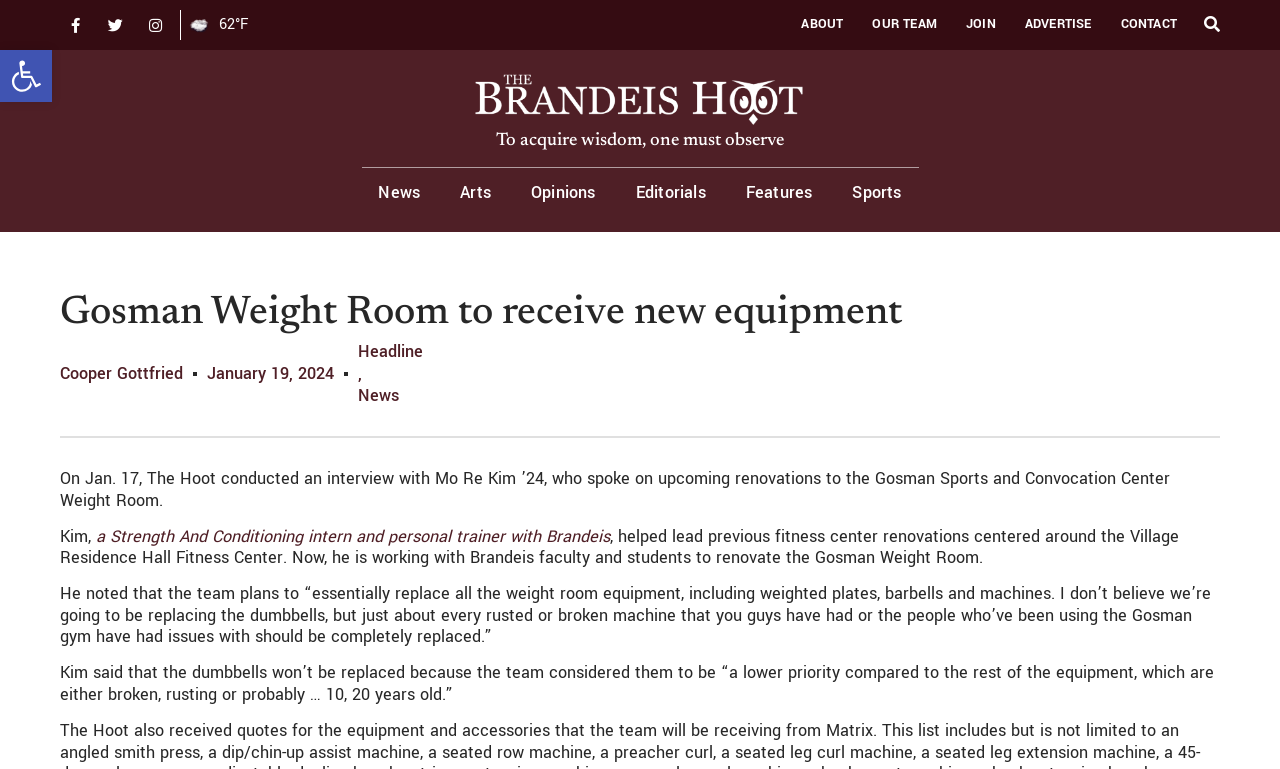Could you determine the bounding box coordinates of the clickable element to complete the instruction: "Read the article by Cooper Gottfried"? Provide the coordinates as four float numbers between 0 and 1, i.e., [left, top, right, bottom].

[0.047, 0.472, 0.143, 0.5]